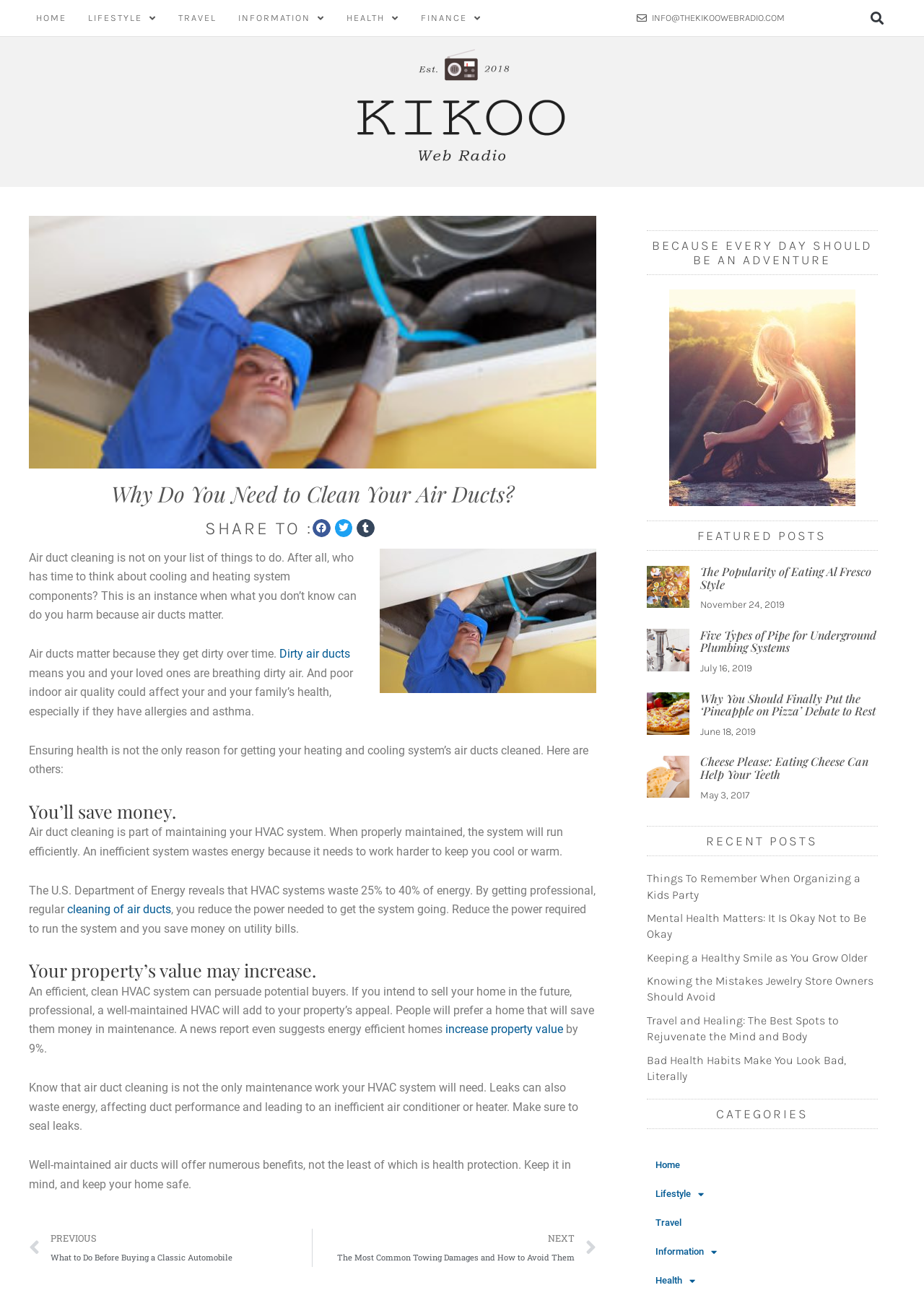Pinpoint the bounding box coordinates of the area that should be clicked to complete the following instruction: "Learn about eating in a garden". The coordinates must be given as four float numbers between 0 and 1, i.e., [left, top, right, bottom].

[0.7, 0.435, 0.746, 0.479]